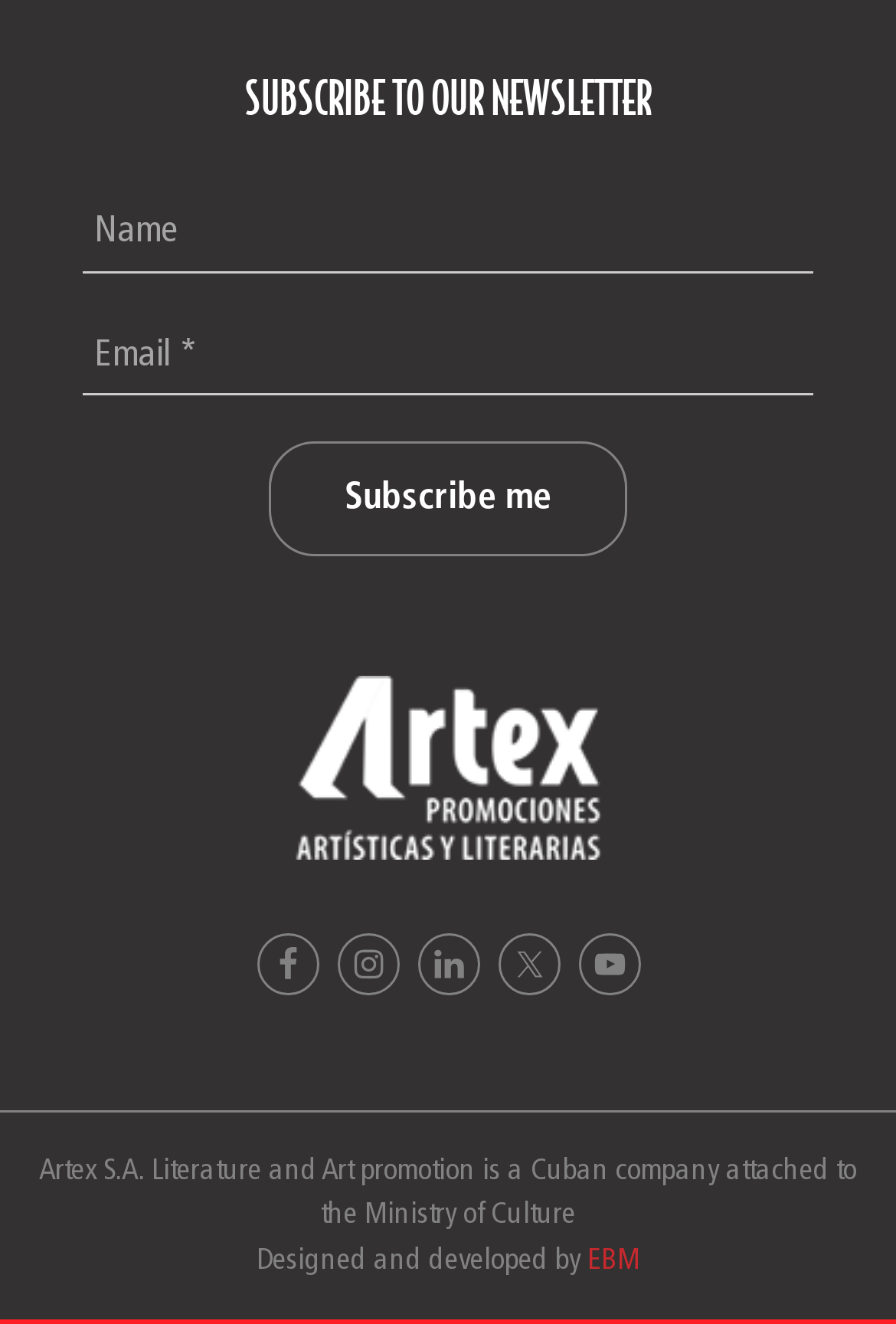Please locate the bounding box coordinates for the element that should be clicked to achieve the following instruction: "Enter your email". Ensure the coordinates are given as four float numbers between 0 and 1, i.e., [left, top, right, bottom].

[0.092, 0.241, 0.908, 0.299]